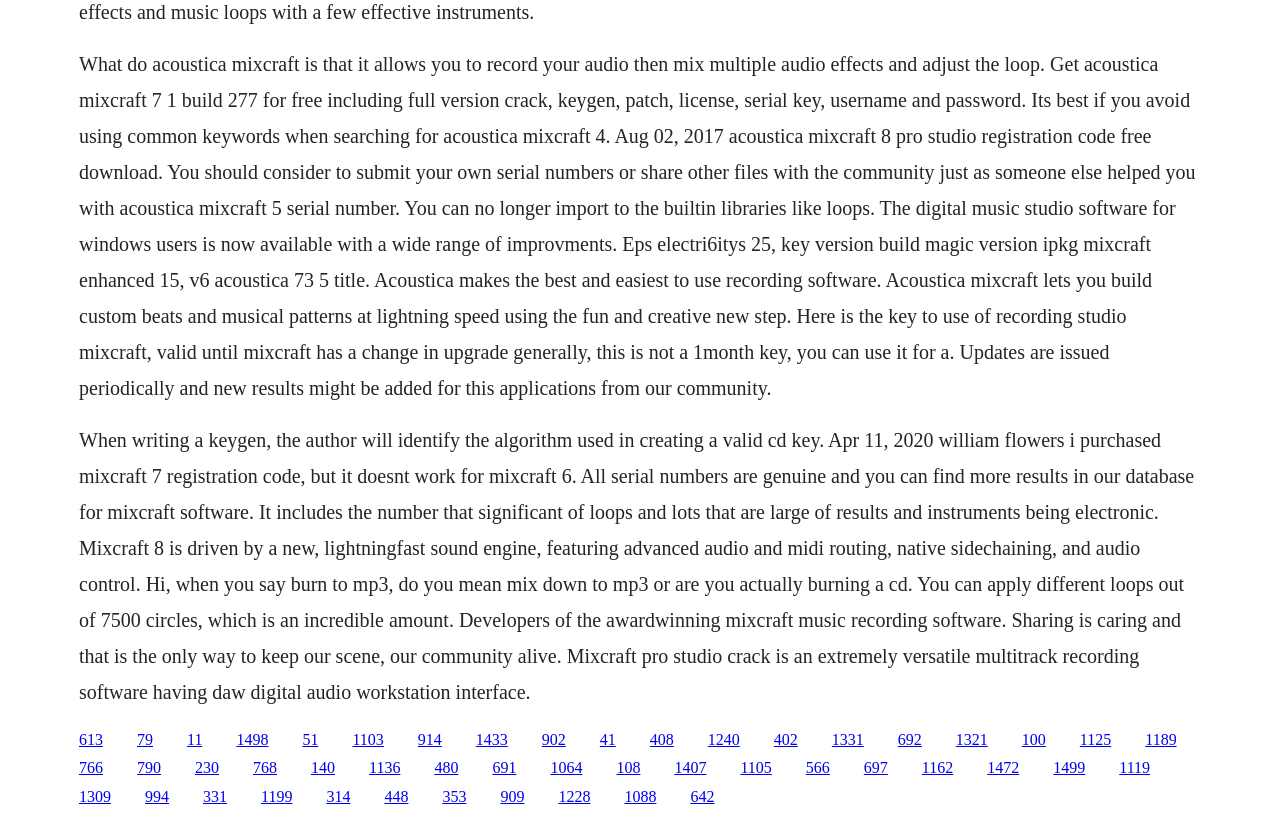How many loops can be applied in Mixcraft?
Using the image, provide a detailed and thorough answer to the question.

The text states that Mixcraft allows users to apply different loops out of 7500 circles, which is an incredible amount.